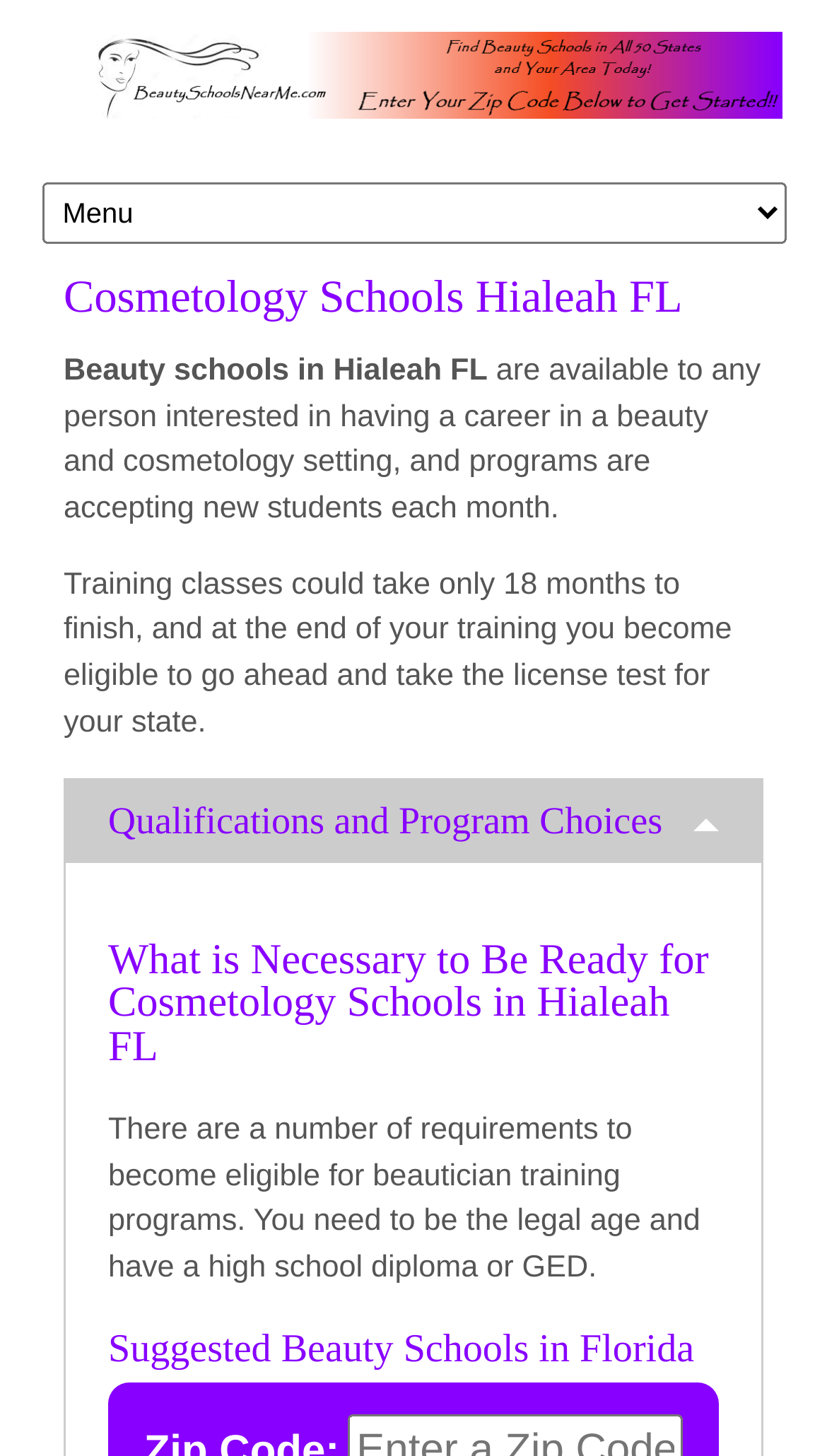What is required to be eligible for cosmetology schools?
Please give a detailed and thorough answer to the question, covering all relevant points.

The static text 'You need to be the legal age and have a high school diploma or GED' explicitly states the requirements to be eligible for cosmetology schools.